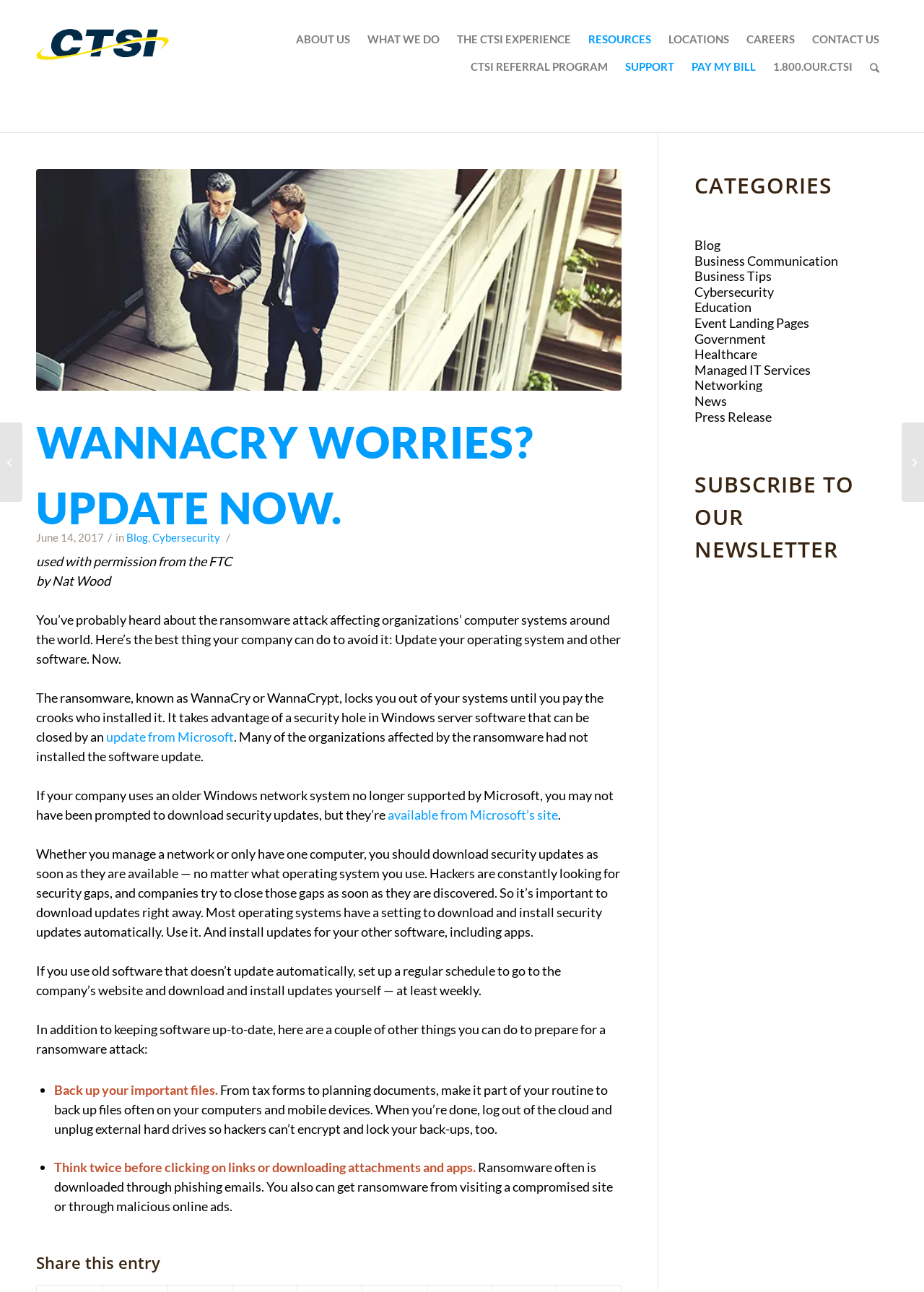What is the title or heading displayed on the webpage?

WANNACRY WORRIES? UPDATE NOW.